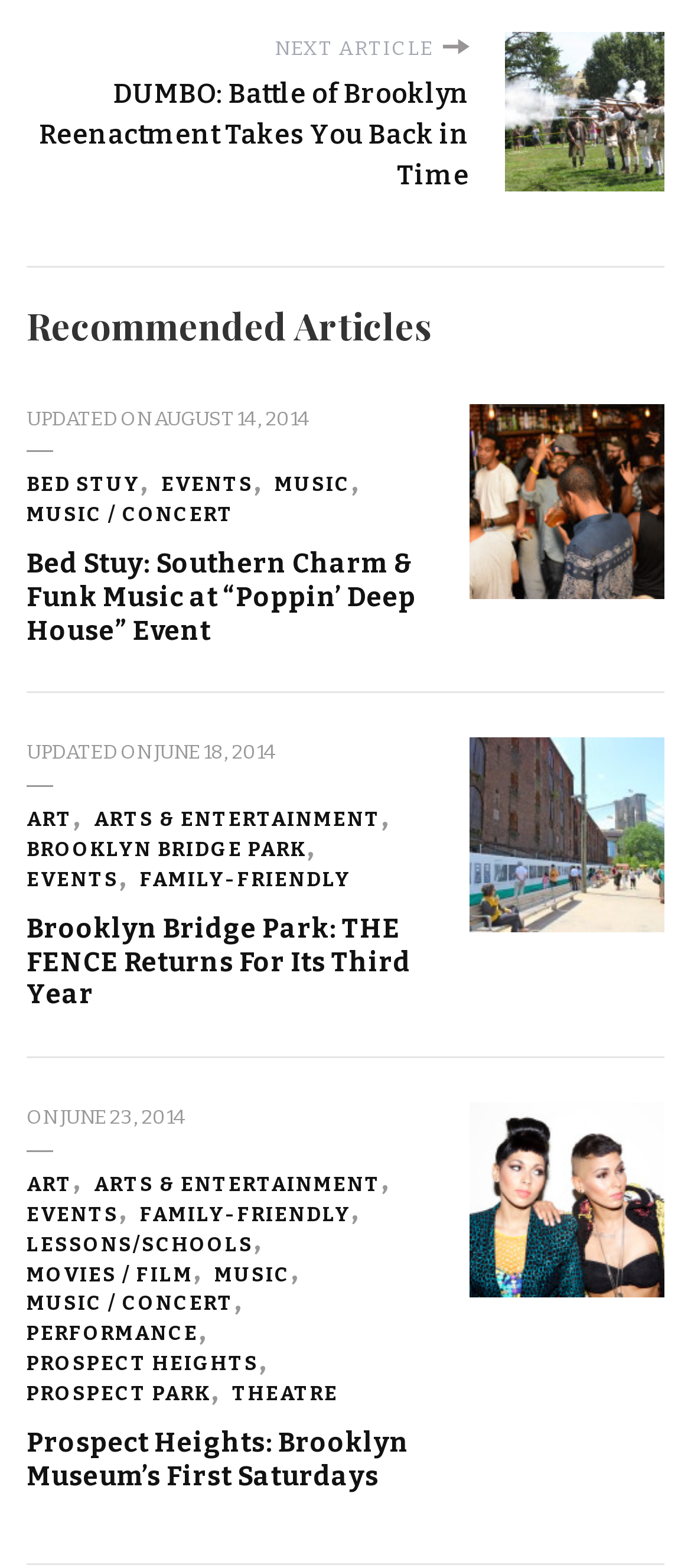Identify the bounding box coordinates for the UI element described by the following text: "My account". Provide the coordinates as four float numbers between 0 and 1, in the format [left, top, right, bottom].

None